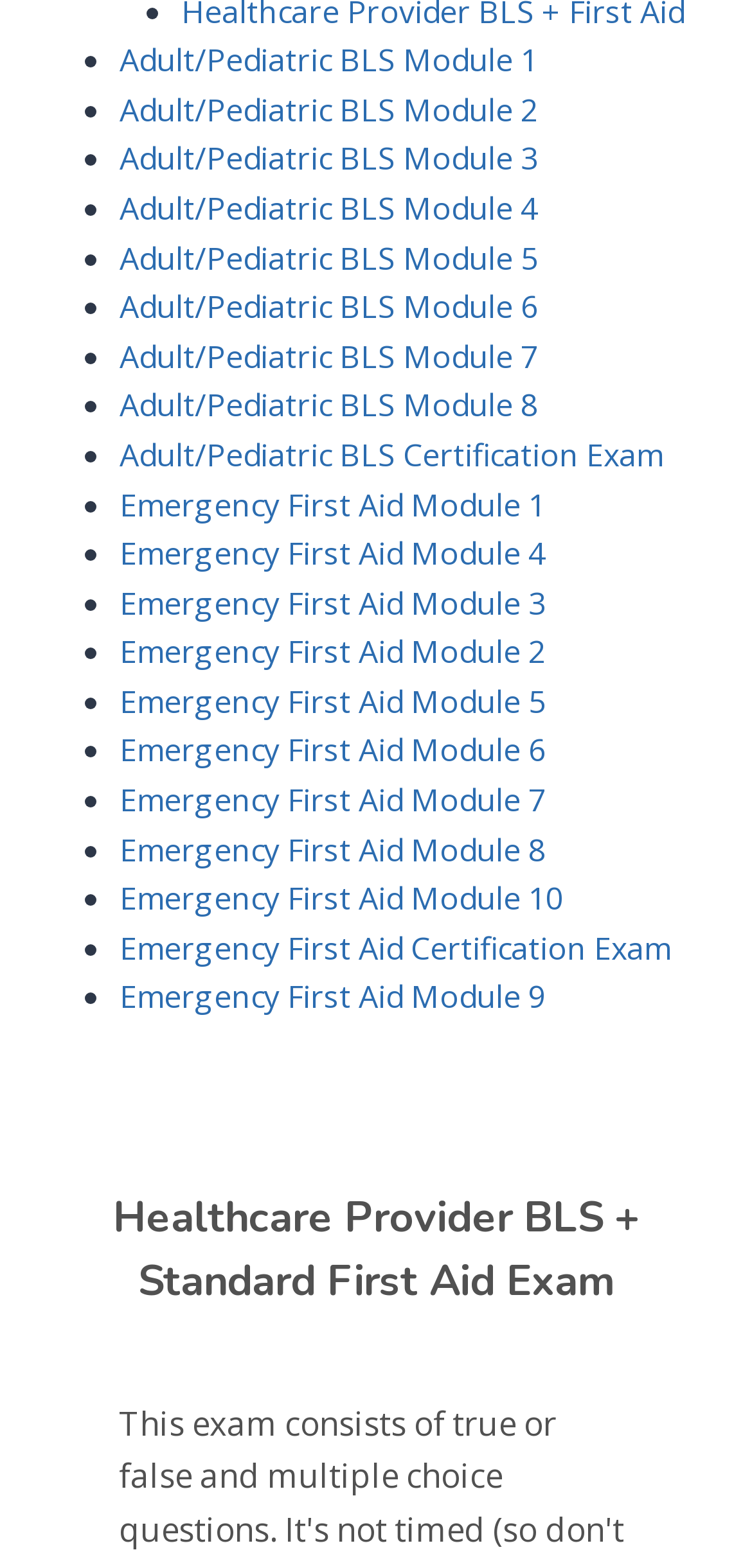From the webpage screenshot, identify the region described by Adult/Pediatric BLS Module 4. Provide the bounding box coordinates as (top-left x, top-left y, bottom-right x, bottom-right y), with each value being a floating point number between 0 and 1.

[0.159, 0.119, 0.715, 0.146]